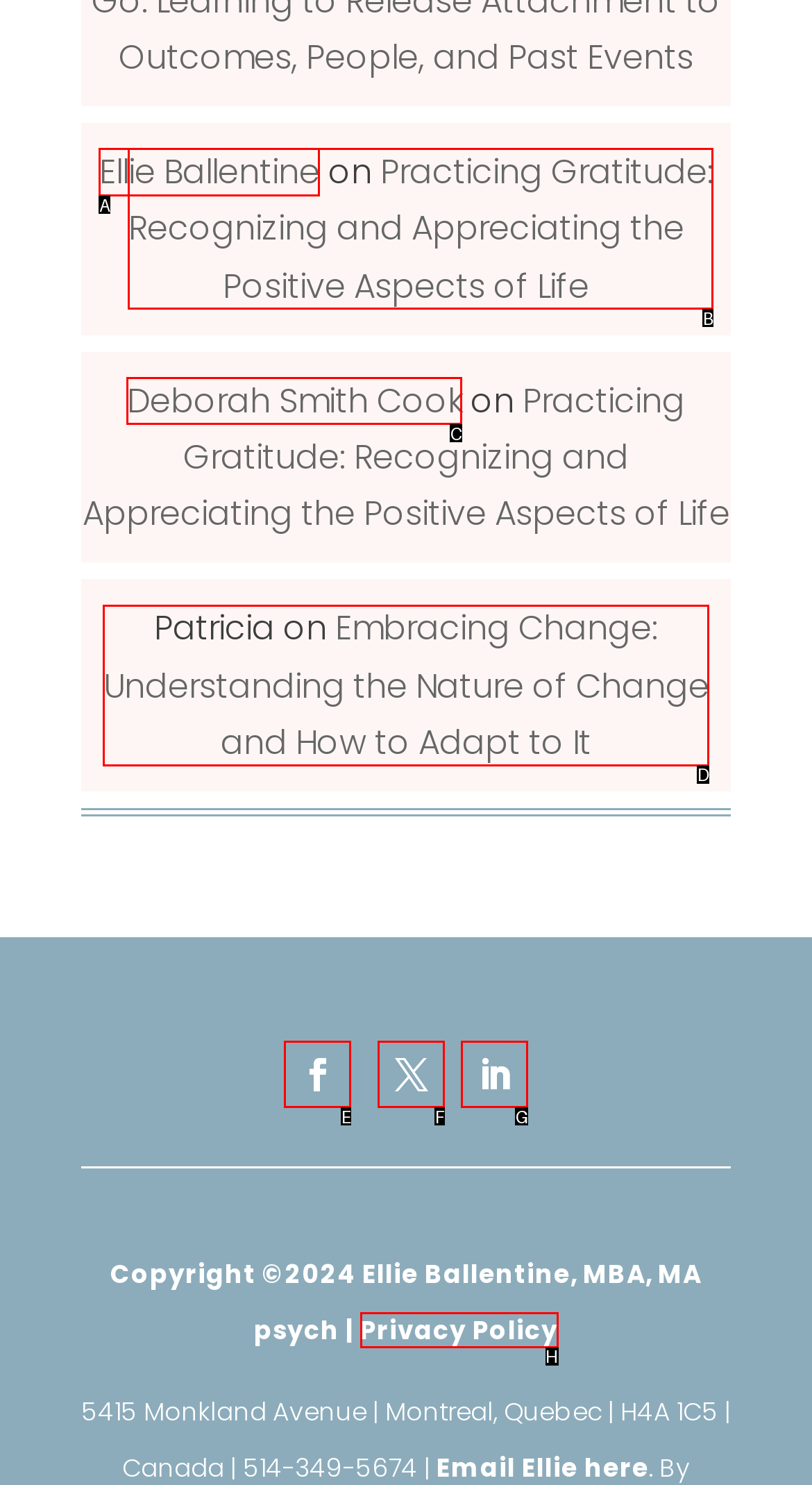Determine the letter of the element I should select to fulfill the following instruction: check Deborah Smith Cook's profile. Just provide the letter.

C